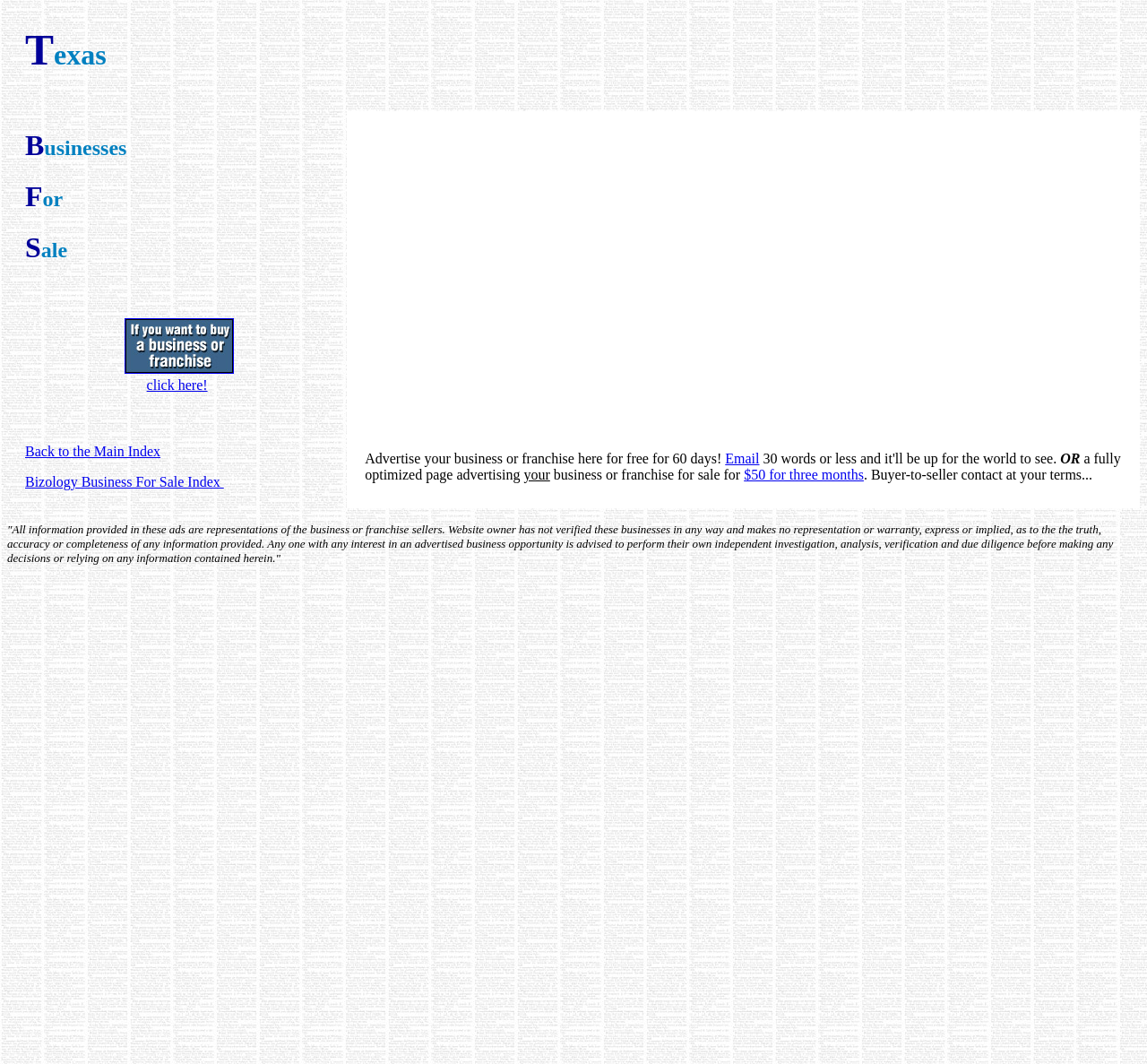Describe the entire webpage, focusing on both content and design.

This webpage is about Texas businesses and franchises for sale by owner or broker. At the top, there is a heading that reads "Texas" on the left and an empty cell on the right. Below this, there is a row with a heading that reads "Businesses For Sale" on the left and an empty cell on the right. 

On the next row, there is a description list on the left with a link to "tennessee business for sale" accompanied by an image, and a call-to-action link "click here!" below it. On the right, there is an empty cell. 

The following row has a link to "Back to the Main Index" and "Bizology Business For Sale Index" on the left, and a long paragraph of text on the right that describes the advertising options for businesses or franchises, including a free 60-day listing and a paid option for a fully optimized page. There are also links to "Email" and "$50 for three months" within this paragraph.

At the bottom of the page, there is a disclaimer that states the website owner has not verified the businesses or franchises listed and advises potential buyers to perform their own due diligence.